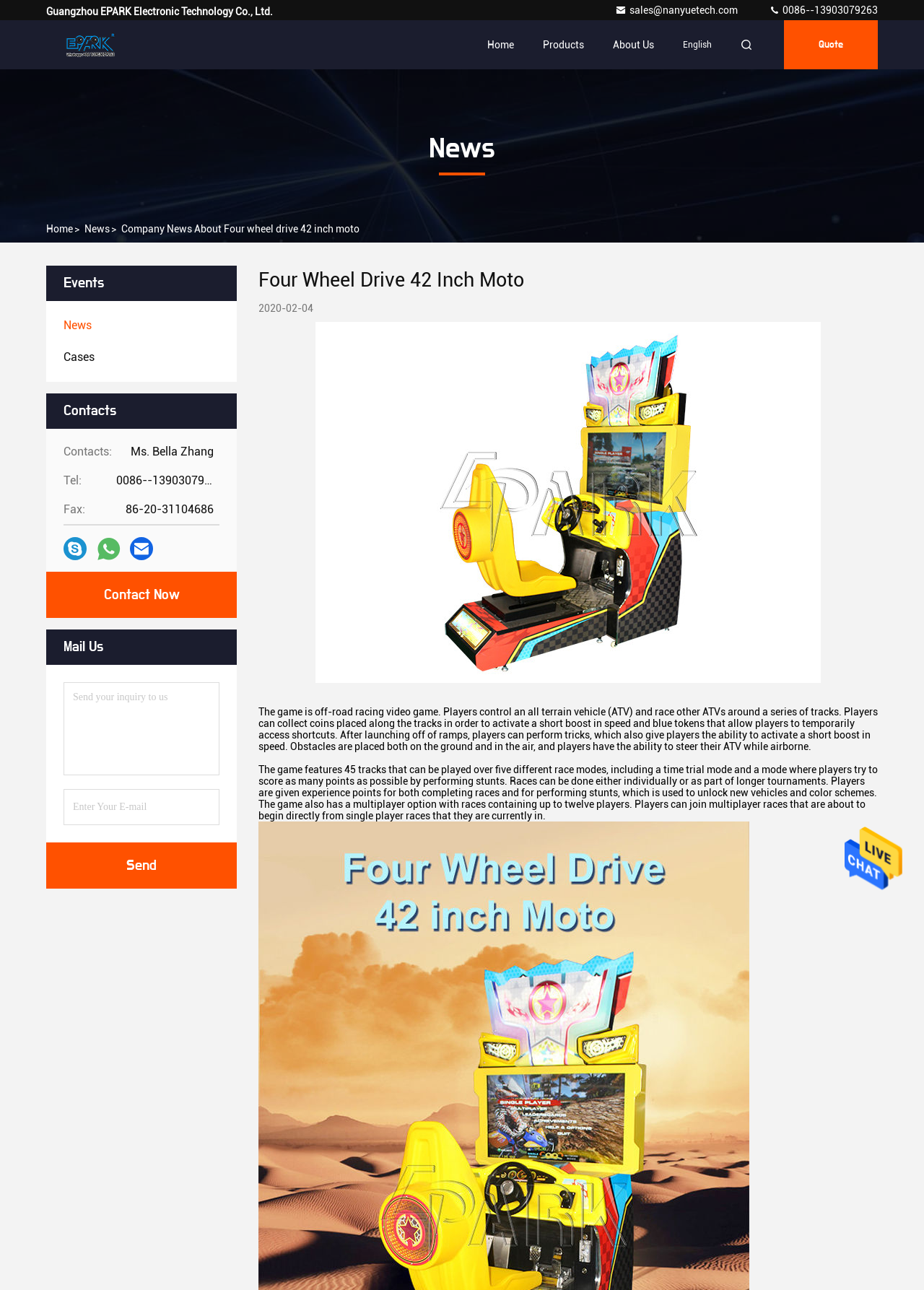Specify the bounding box coordinates of the area to click in order to follow the given instruction: "Contact us via email."

[0.666, 0.003, 0.801, 0.012]